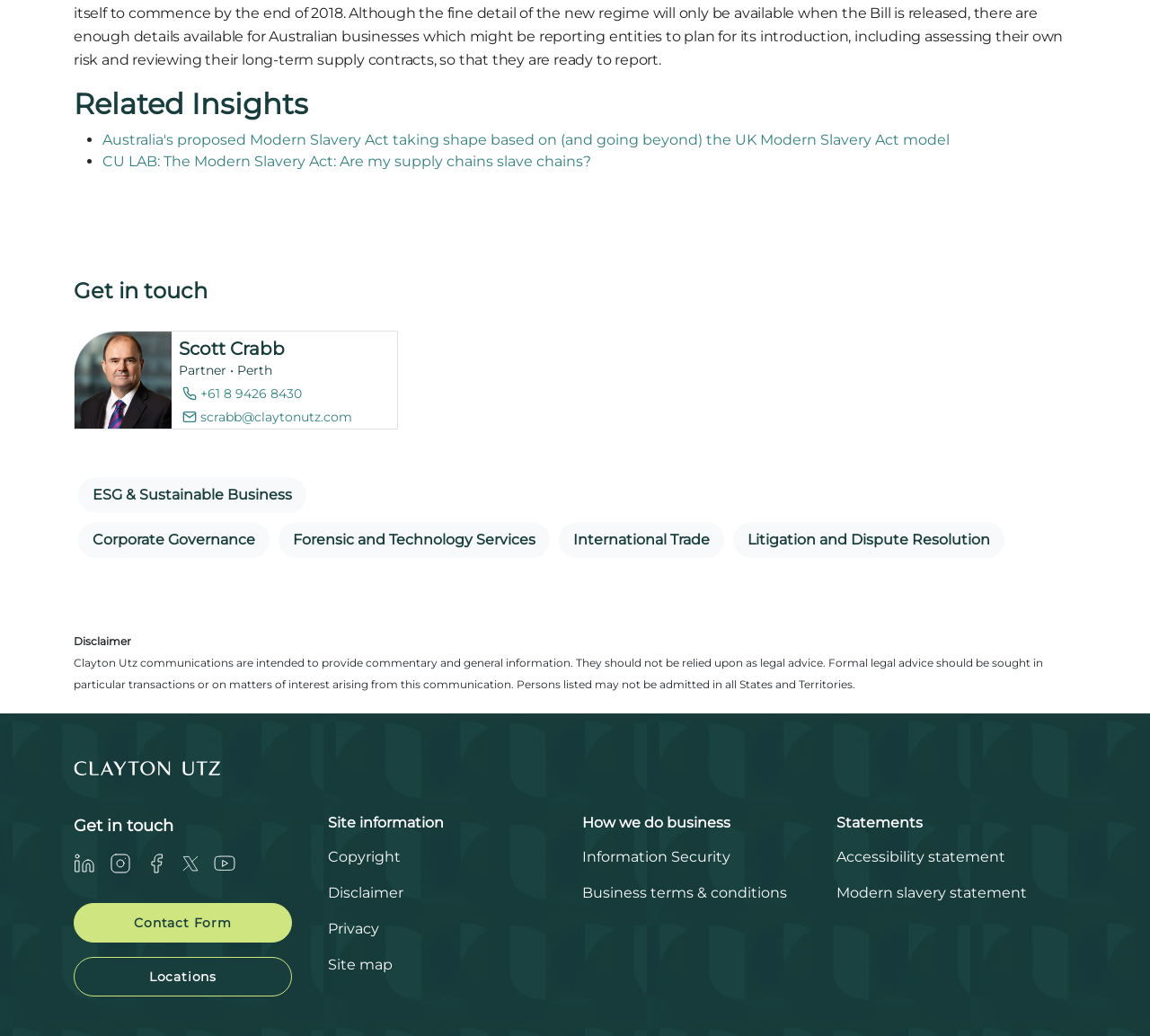Give a one-word or short phrase answer to this question: 
How can one contact the company?

Through contact form or locations